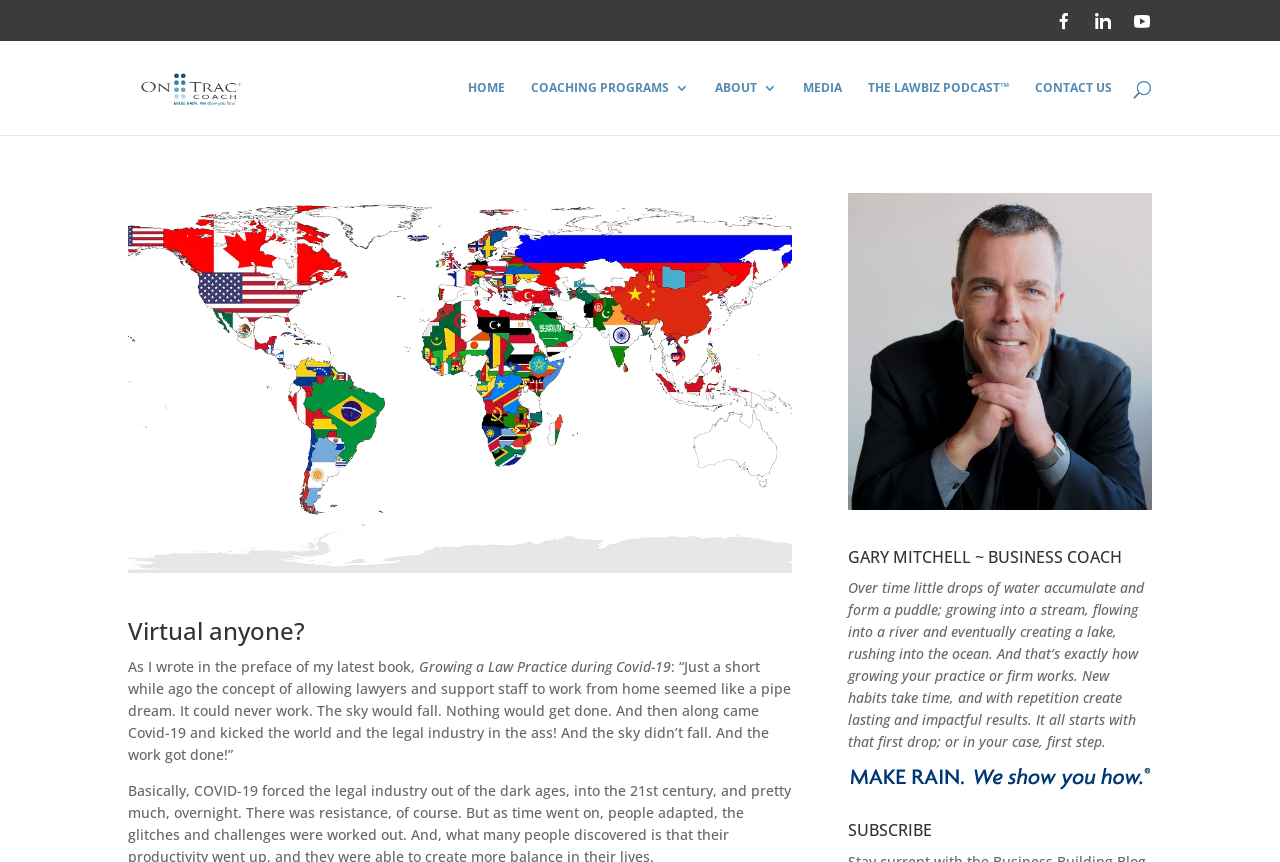Calculate the bounding box coordinates of the UI element given the description: "MEDIA".

[0.627, 0.094, 0.658, 0.157]